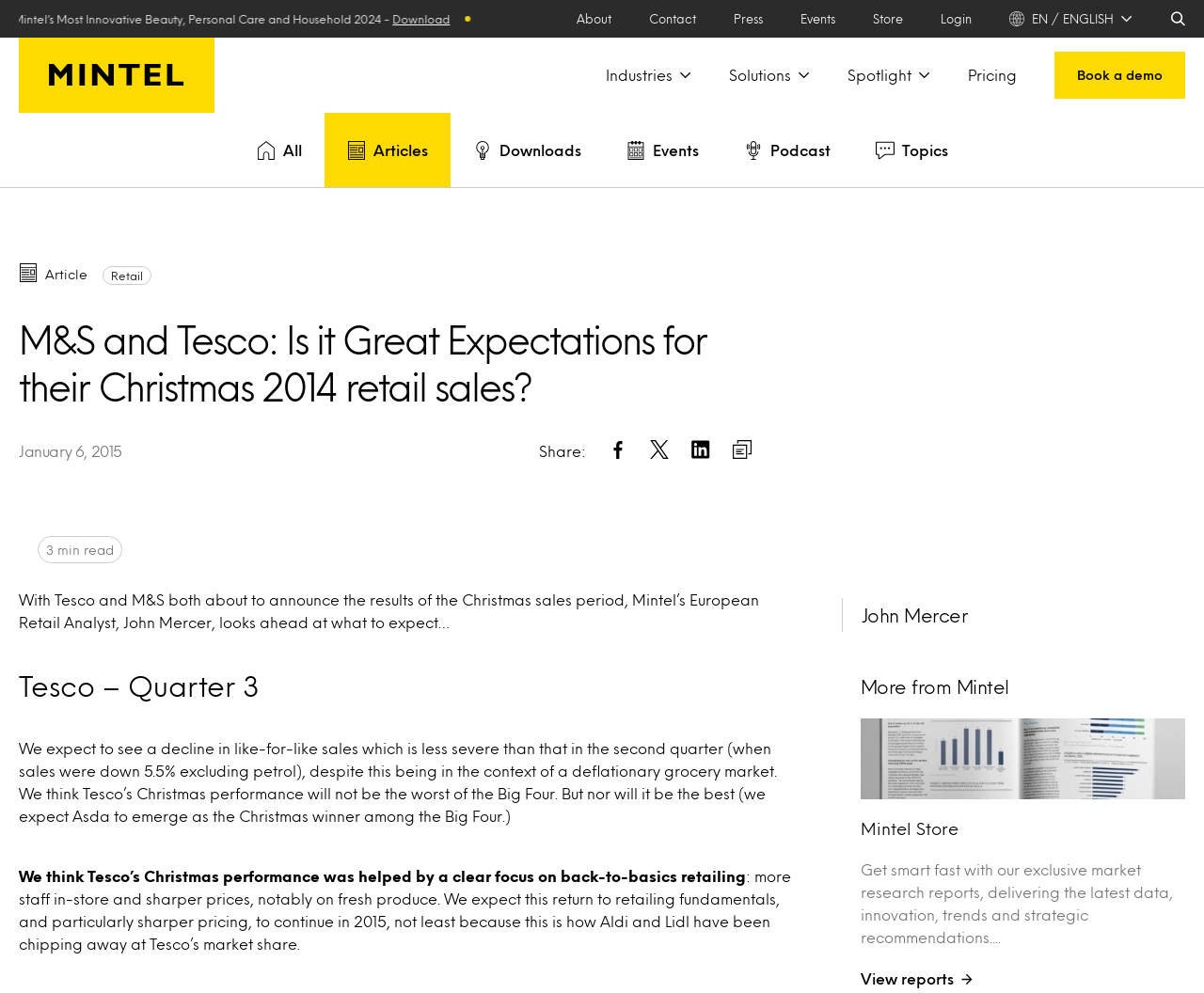Provide the bounding box coordinates of the section that needs to be clicked to accomplish the following instruction: "Share on Facebook."

[0.505, 0.443, 0.521, 0.466]